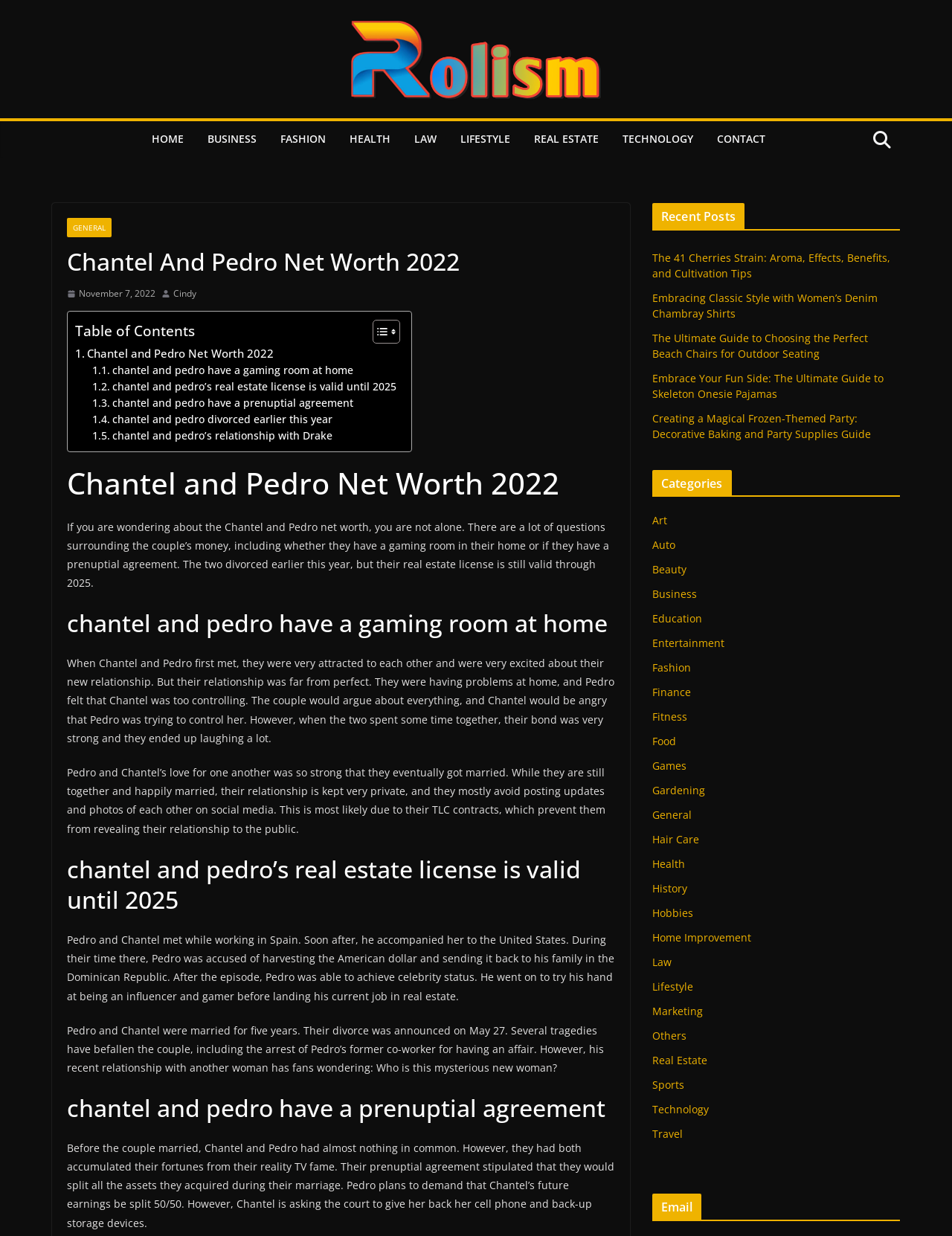Locate the bounding box of the UI element with the following description: "Real Estate".

[0.685, 0.852, 0.743, 0.864]